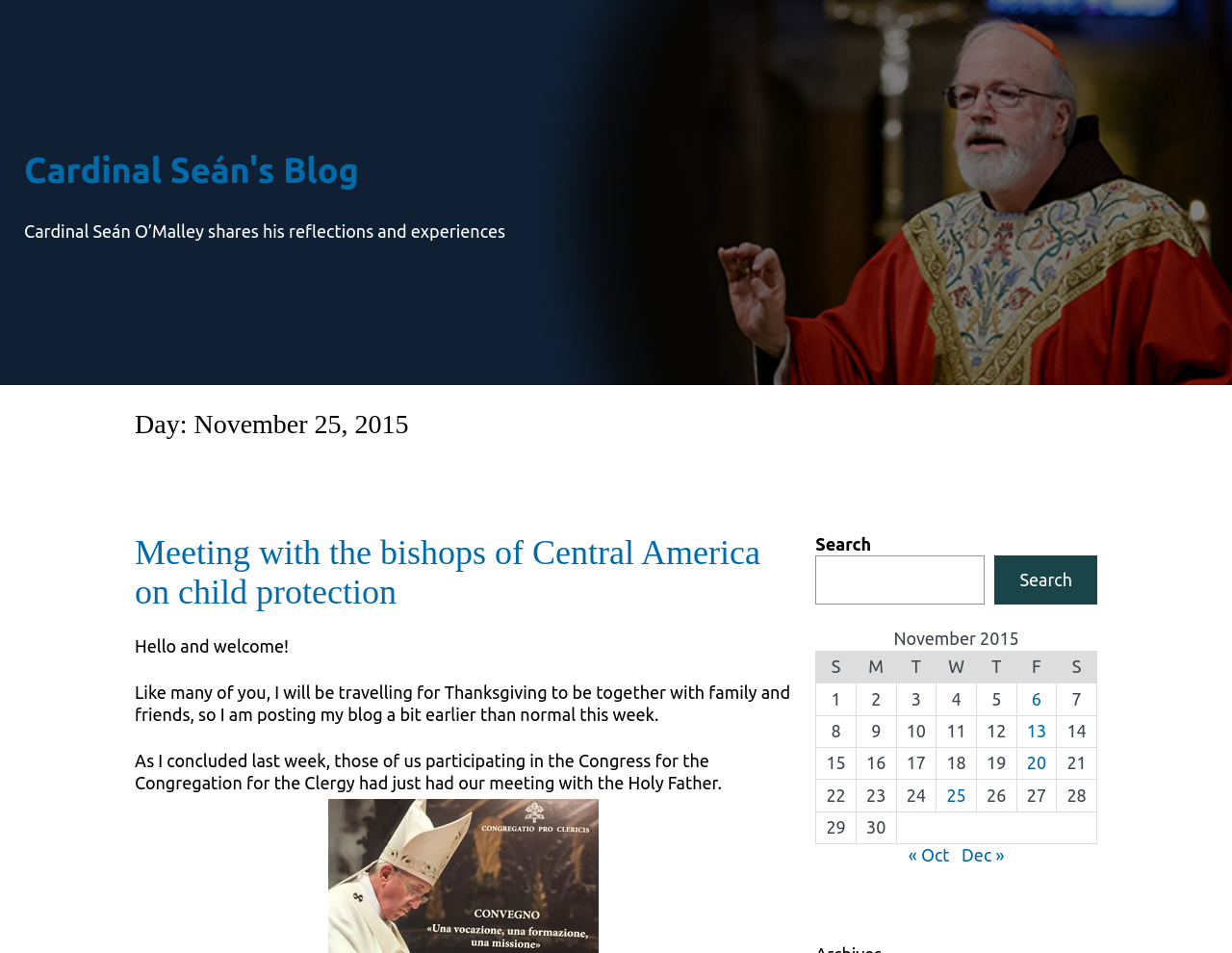Provide a brief response to the question below using one word or phrase:
What is the name of the music academy founded by the author?

L'Académie des musiques intemporelles